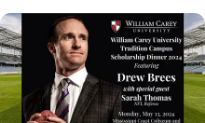Offer a detailed explanation of the image and its components.

The image features a promotional banner for the William Carey University Tradition Campus Scholarship Dinner 2024. The standout personality highlighted is Drew Brees, a prominent figure known for his successful career in professional football. Accompanying him as a special guest is Sarah Thomas, recognized for her achievements in officiating. The event is scheduled for Monday, May 13, 2024, at the Mississipi Coast Coliseum and Convention Center, emphasizing a gathering aimed at supporting educational initiatives. The background showcases a sports arena, adding a dynamic touch to the announcement. The design combines a sleek presentation with essential event details, making it visually appealing and informative.